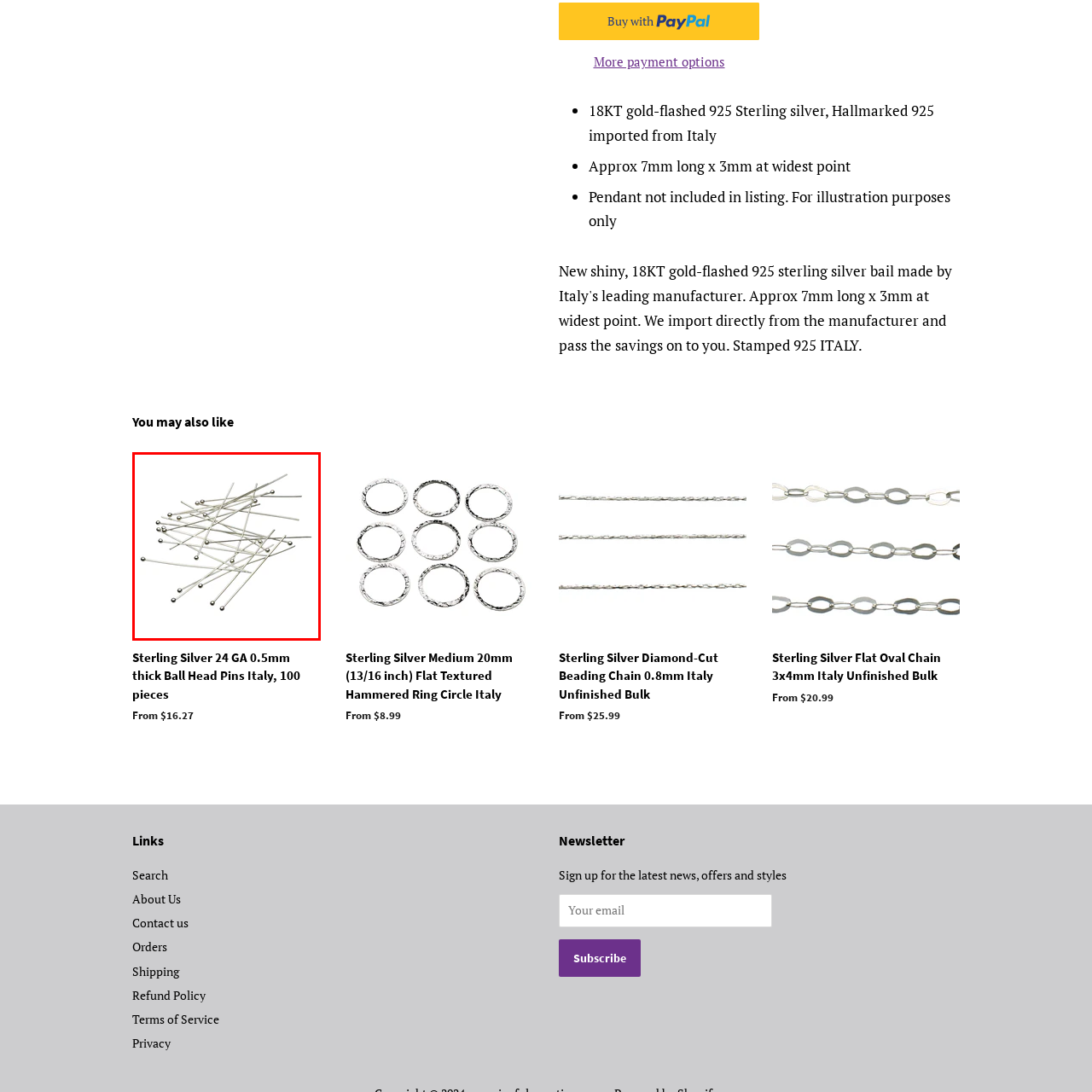Explain in detail what is depicted in the image enclosed by the red boundary.

This image showcases a collection of Sterling Silver 24 GA ball head pins, measuring 0.5mm thick. The pins are characterized by their long, slender shape with a small, round ball at one end, making them ideal for various jewelry-making applications such as stringing beads or attaching components. The image captures the delicate shine of the sterling silver material, highlighting its quality and craftsmanship. This particular arrangement features multiple pins scattered across a surface, emphasizing both their functionality and aesthetic appeal. These head pins are offered in a set of 100 pieces and could serve as an essential addition to any jewelry-making toolkit.